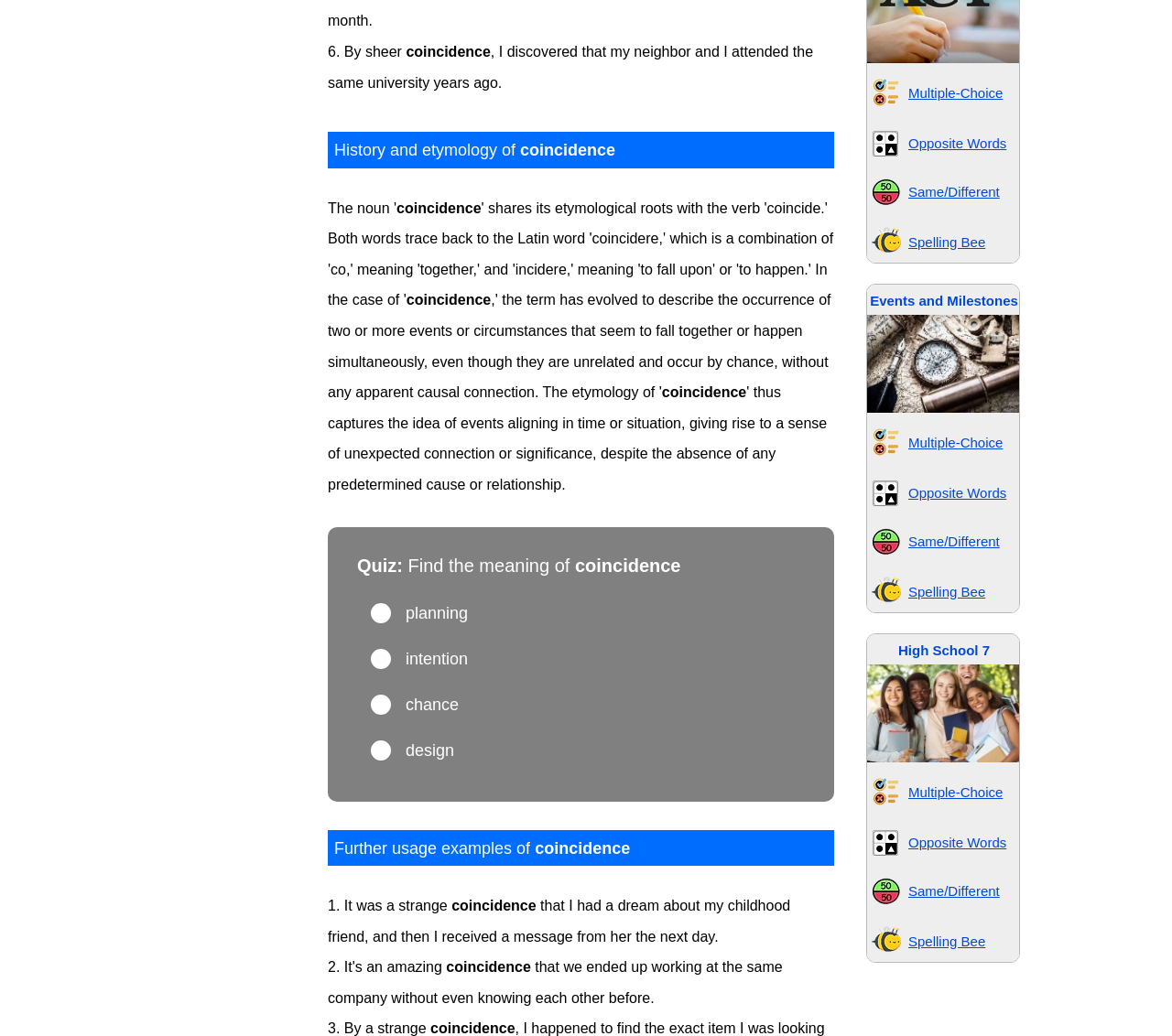What is the topic of the 'History and etymology of' section?
Use the image to give a comprehensive and detailed response to the question.

The topic of the 'History and etymology of' section is 'coincidence' because the heading 'History and etymology of coincidence' is located at the top of the section, indicating that the content below is related to the history and etymology of the word 'coincidence'.